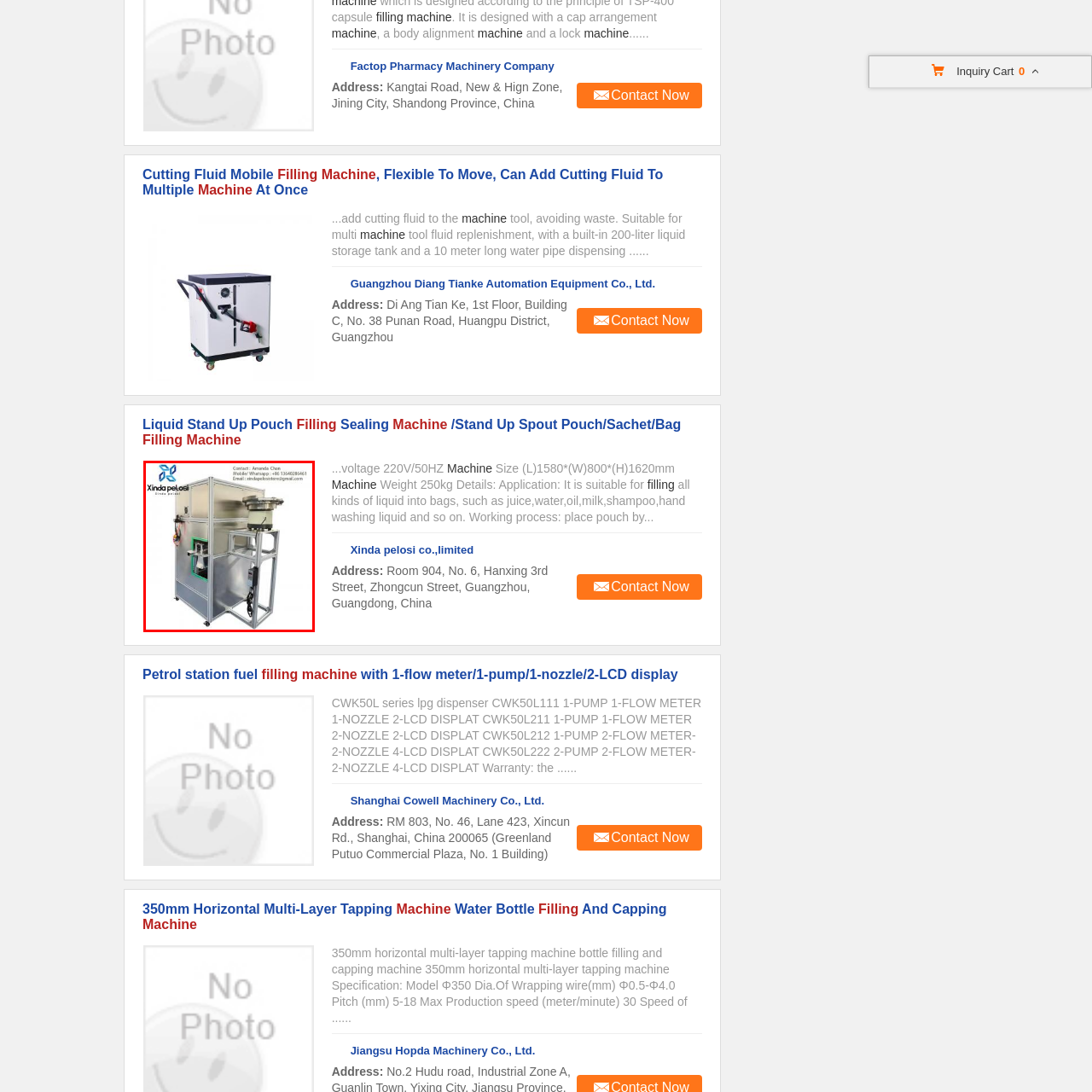Observe the section highlighted in yellow, How can potential buyers contact Amanda Chen? 
Please respond using a single word or phrase.

mobile, WhatsApp, and email